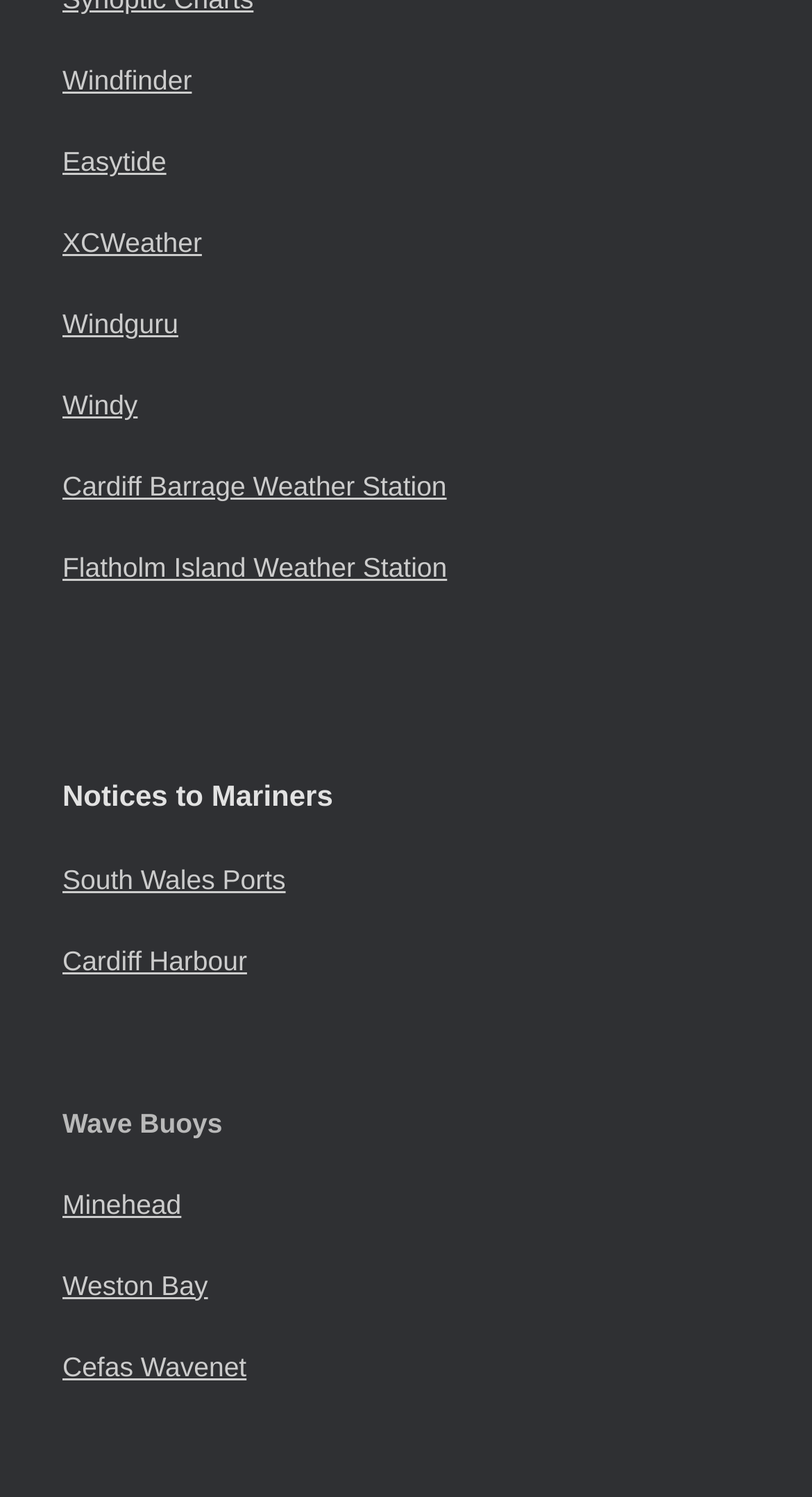Can you show the bounding box coordinates of the region to click on to complete the task described in the instruction: "Explore Best Online Bingo"?

None